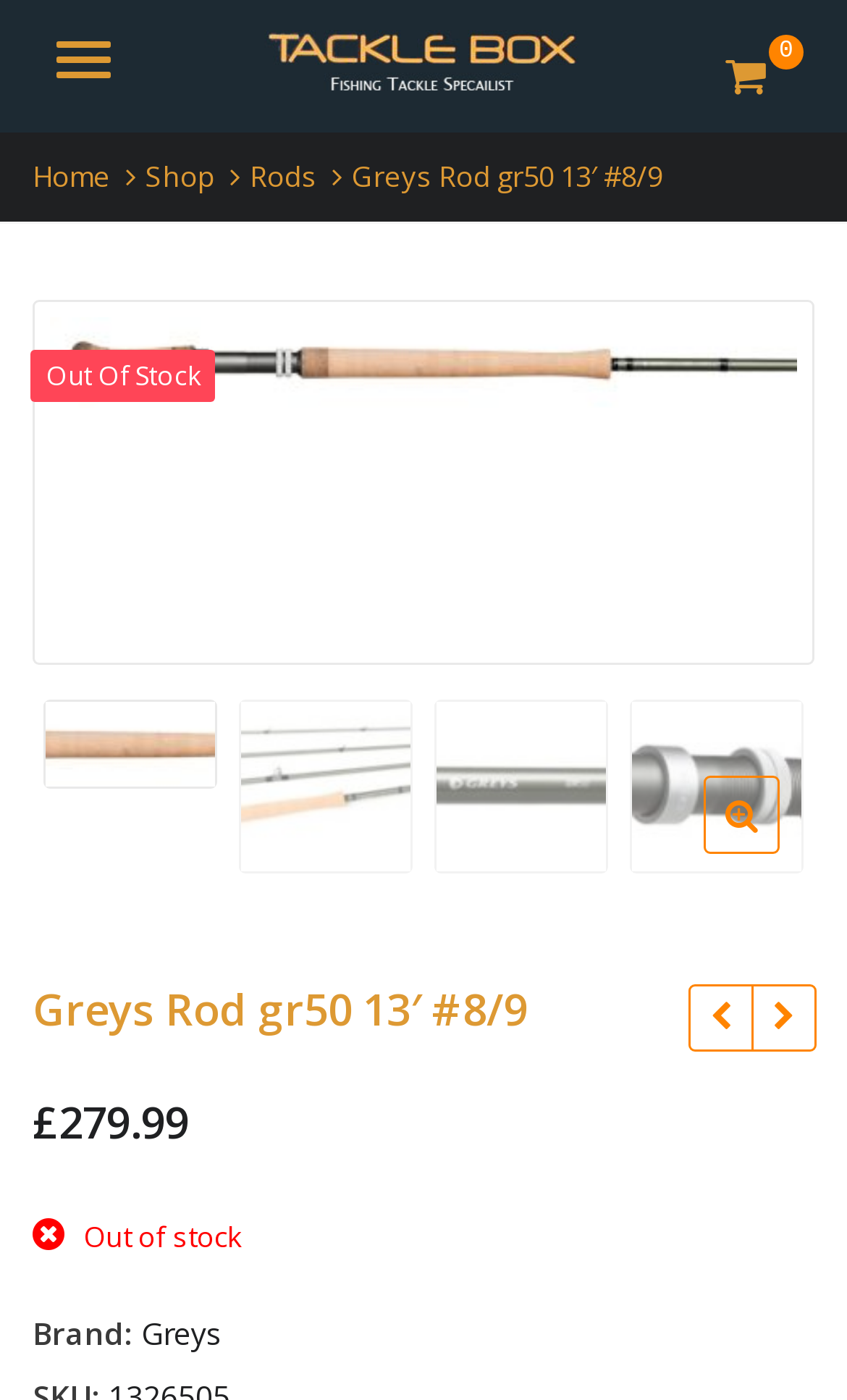Identify the bounding box coordinates of the section to be clicked to complete the task described by the following instruction: "Click the logo". The coordinates should be four float numbers between 0 and 1, formatted as [left, top, right, bottom].

[0.301, 0.027, 0.699, 0.057]